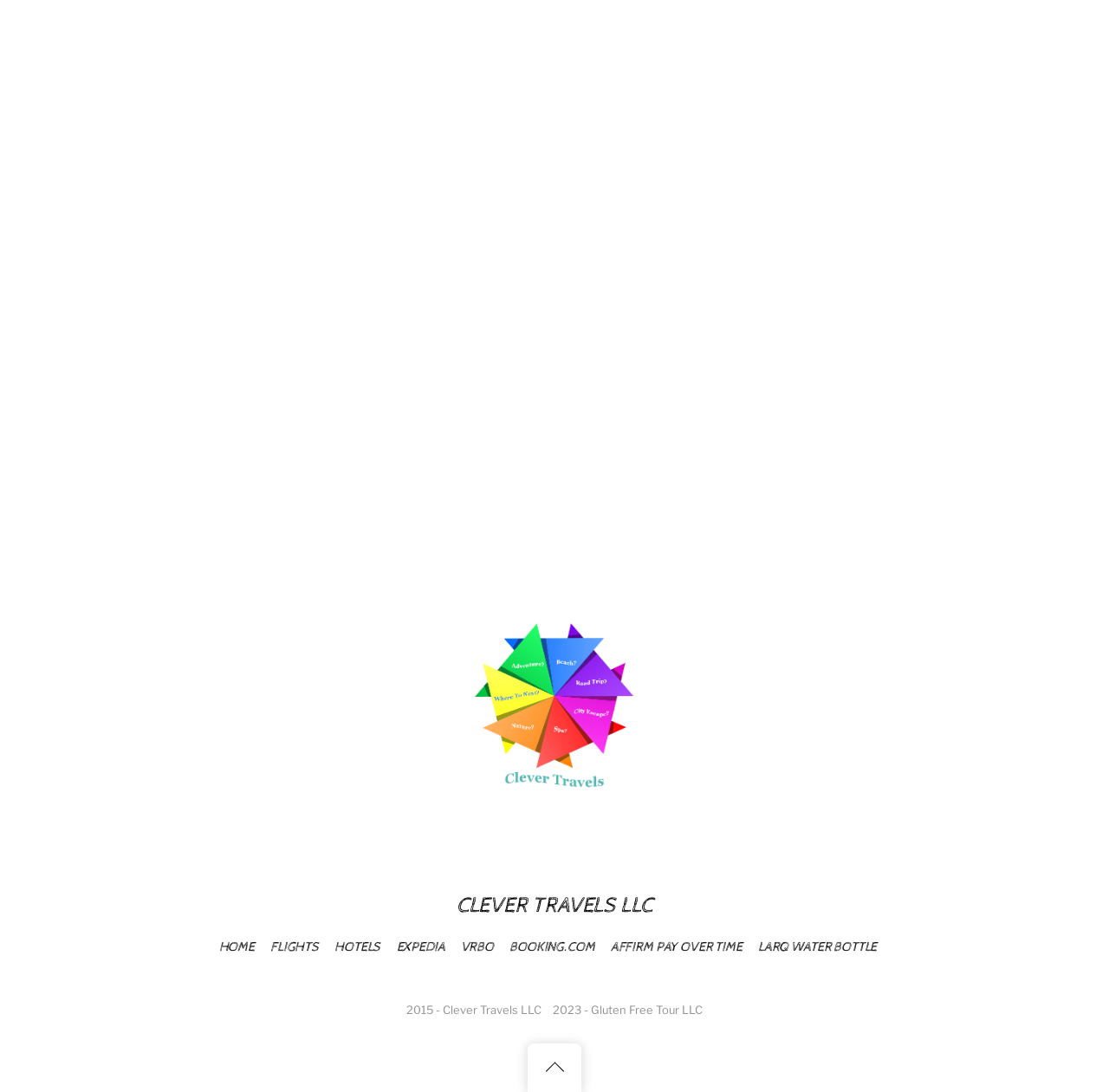How many links are there in the navigation menu?
Using the image, provide a concise answer in one word or a short phrase.

6